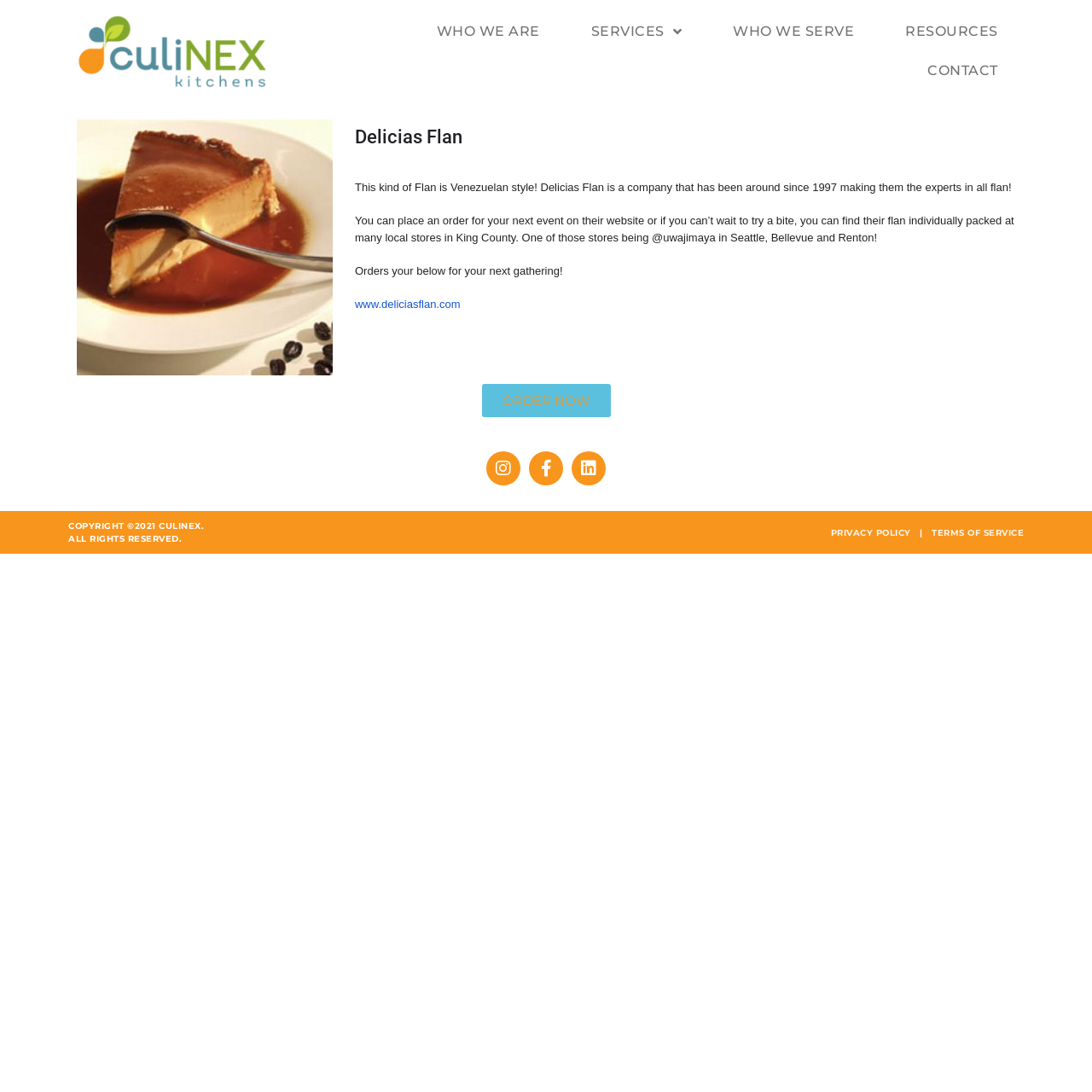Offer a meticulous description of the webpage's structure and content.

The webpage is about Delicias Flan, a company that specializes in Venezuelan-style flan. At the top left corner, there is a logo of CuliNex Kitchens, which is the parent company of Delicias Flan. 

Below the logo, there is a navigation menu with five links: "WHO WE ARE", "SERVICES", "WHO WE SERVE", "RESOURCES", and "CONTACT". These links are aligned horizontally and take up about half of the screen width.

The main content of the webpage is divided into two sections. On the left side, there is a large image of Delicias Flan, which takes up about a quarter of the screen. Next to the image, there is a heading that reads "Delicias Flan" and a brief description of the company, stating that it has been around since 1997 and is an expert in making flan. 

Below the description, there are three paragraphs of text. The first paragraph explains that Delicias Flan is a Venezuelan-style flan company. The second paragraph mentions that orders can be placed on their website or found in local stores in King County, including @uwajimaya in Seattle, Bellevue, and Renton. The third paragraph encourages readers to order for their next gathering.

On the right side of the main content, there is a call-to-action link that reads "ORDER NOW". Below this link, there are three social media links to Instagram, Facebook, and LinkedIn.

At the bottom of the webpage, there is a footer section with copyright information, stating that the content is owned by CuliNex Kitchens. There are also links to the "PRIVACY POLICY" and "TERMS OF SERVICE" pages.